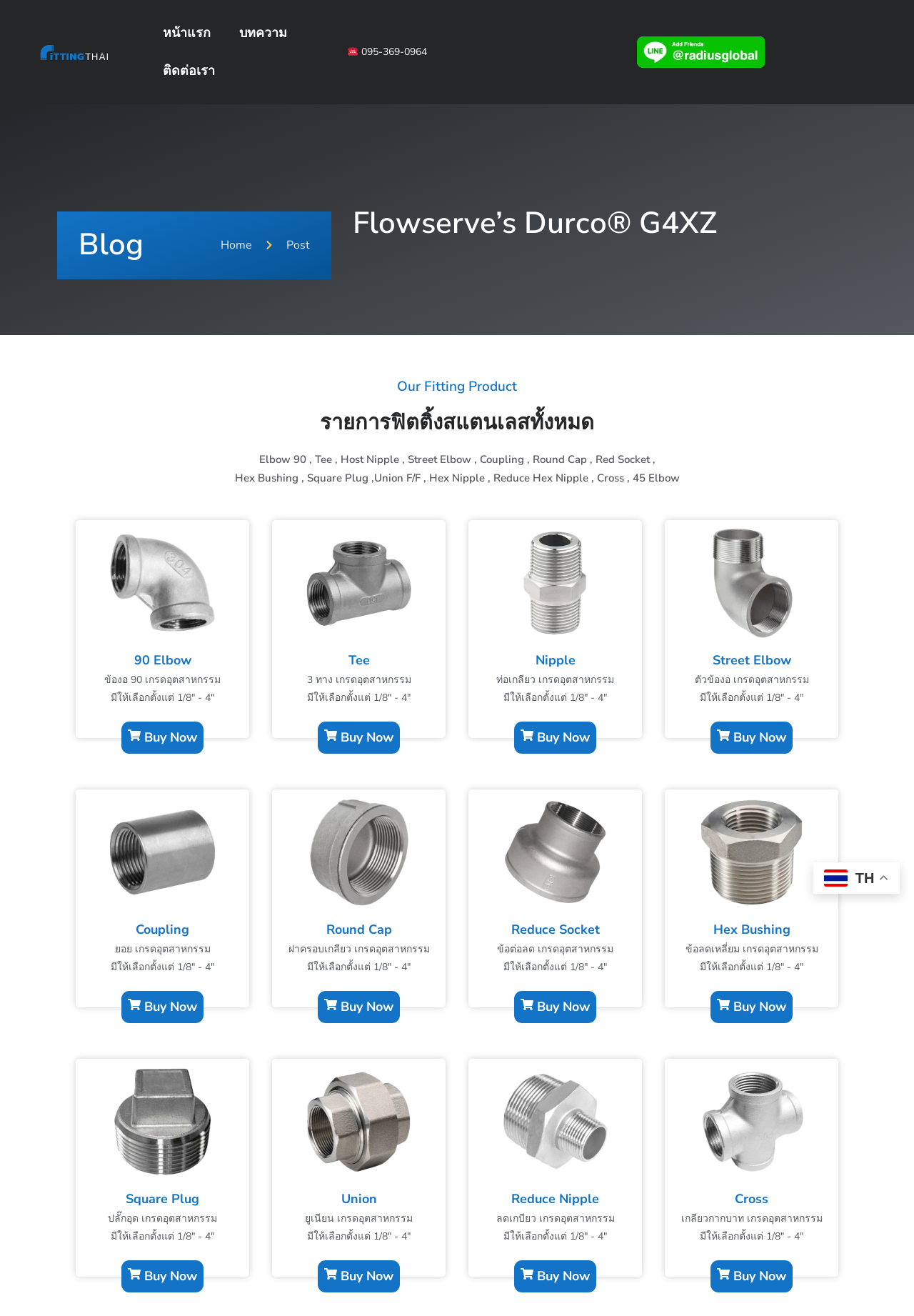What is the purpose of the 'Buy Now' links?
Please give a detailed answer to the question using the information shown in the image.

The 'Buy Now' links are likely used to purchase the corresponding products, as they are placed next to each product's description and image, indicating a call-to-action for customers to buy the product.